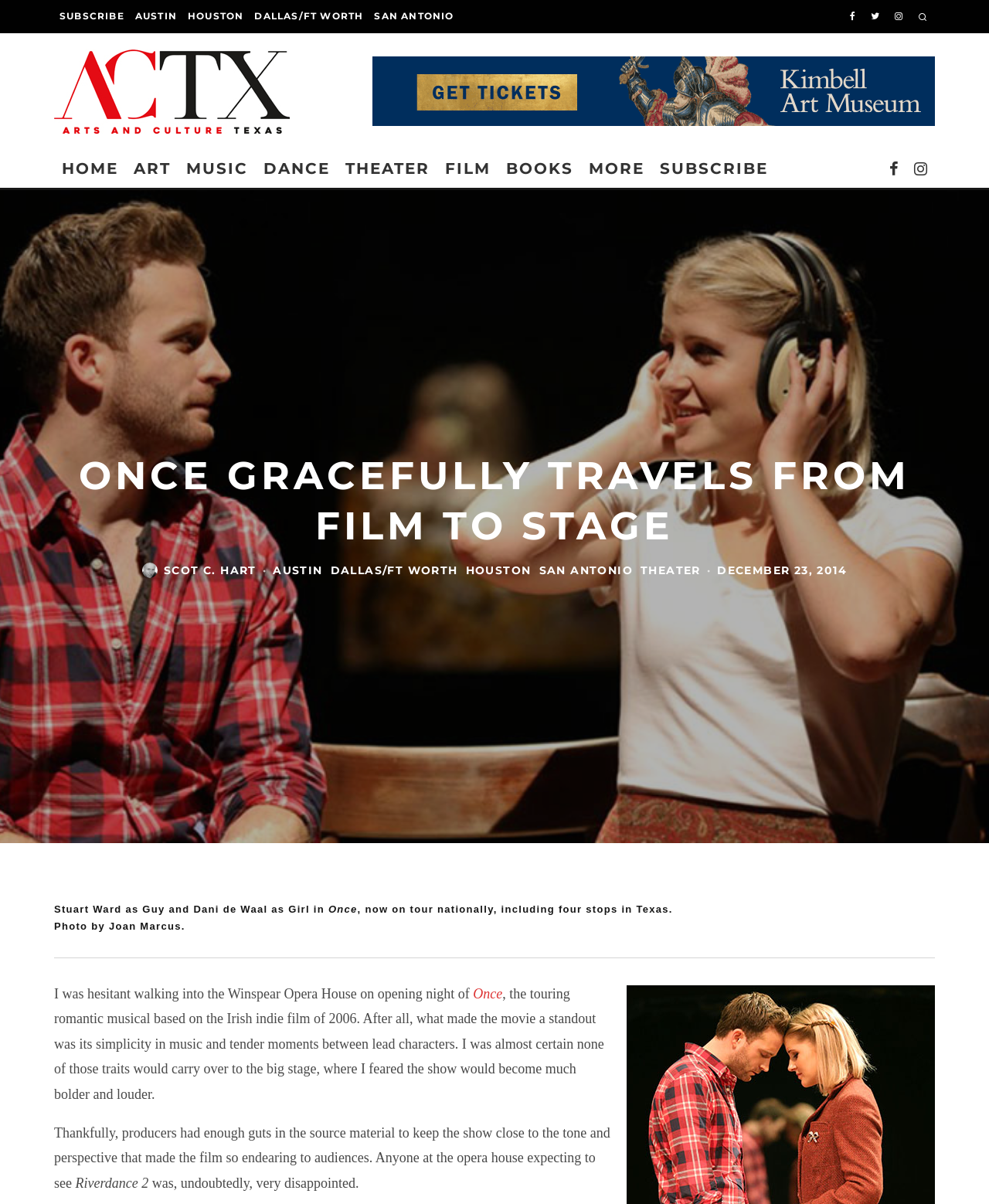Please identify the bounding box coordinates of the element on the webpage that should be clicked to follow this instruction: "Visit the 'THEATER' page". The bounding box coordinates should be given as four float numbers between 0 and 1, formatted as [left, top, right, bottom].

[0.341, 0.124, 0.442, 0.156]